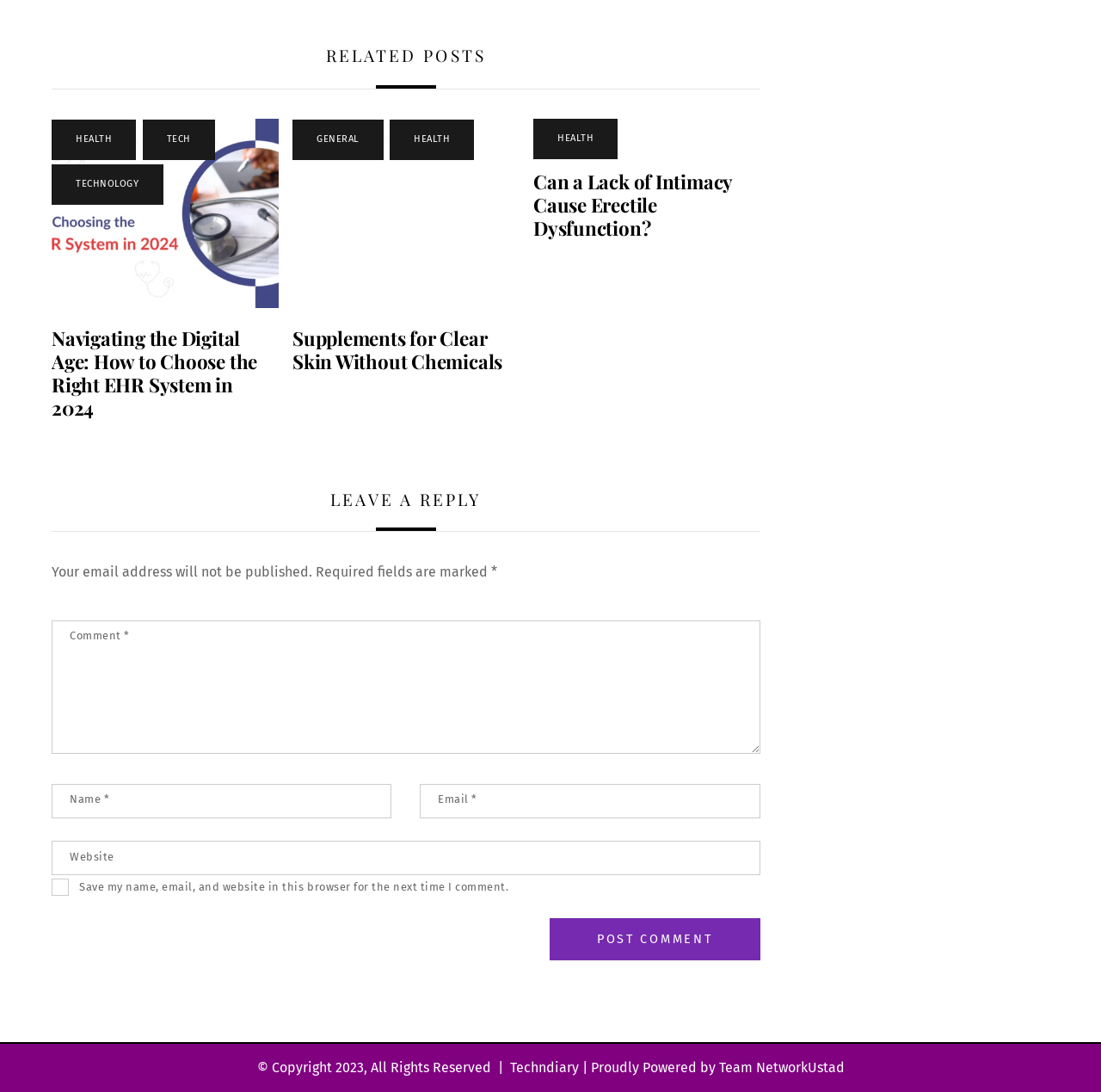Find the bounding box of the UI element described as follows: "parent_node: Website name="url"".

[0.047, 0.77, 0.69, 0.802]